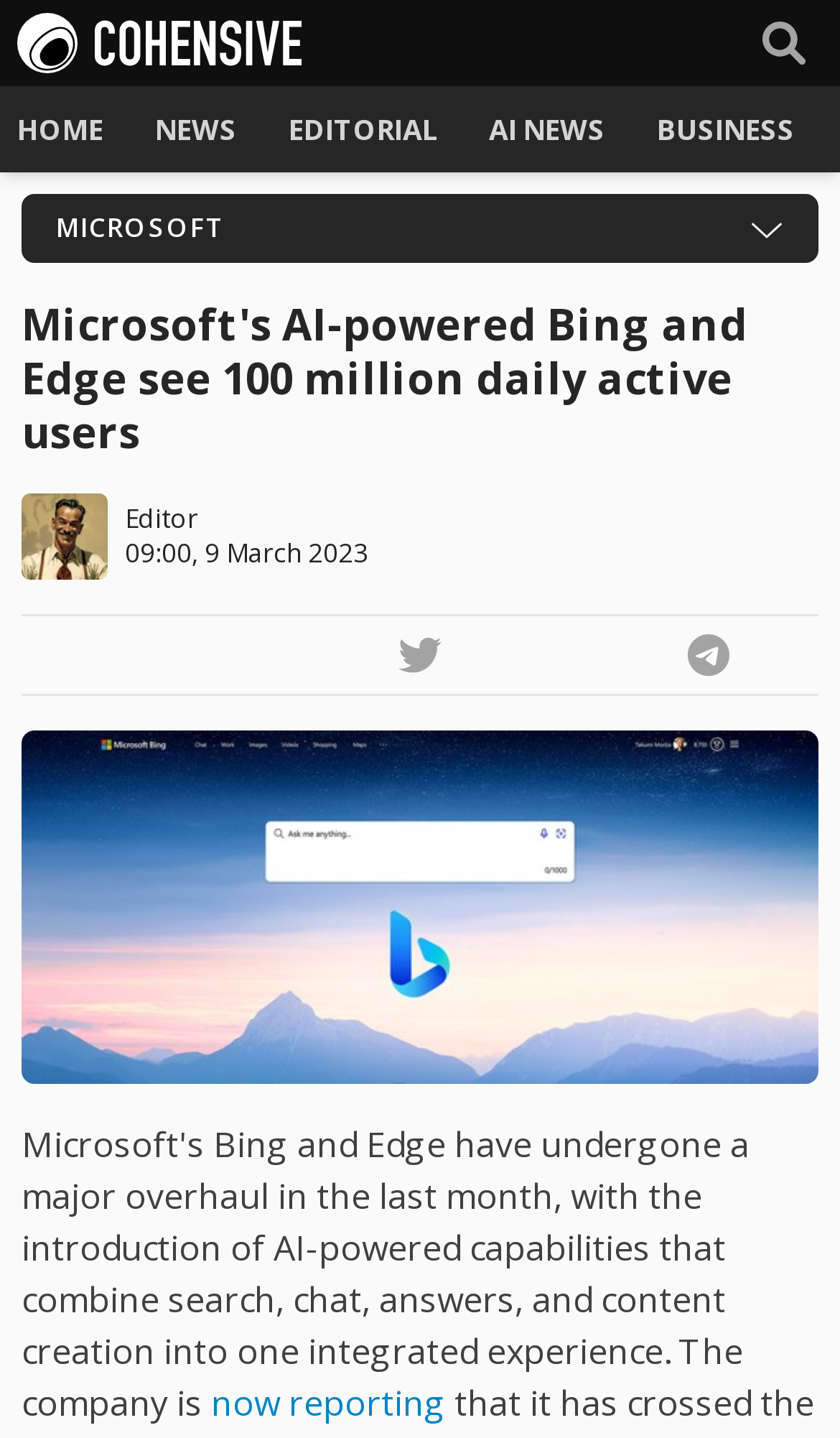Create a detailed narrative of the webpage’s visual and textual elements.

The webpage appears to be a news article about Microsoft's AI-powered Bing and Edge, with a focus on their recent success in gaining 100 million daily active users. 

At the top left of the page, there is a logo of "Cohensive" accompanied by two images, and a link to "Cohensive" next to it. On the top right, there is a "Show Search" button and a small image beside it. 

Below the top section, there is a navigation menu with links to "HOME", "NEWS", "EDITORIAL", "AI NEWS", and "BUSINESS". The "BUSINESS" link has a dropdown menu with a heading "MICROSOFT" and an image beside it.

The main content of the article is below the navigation menu. The title of the article, "Microsoft's AI-powered Bing and Edge see 100 million daily active users", is displayed prominently. Below the title, there is information about the author, "Editor", with a small image beside it, and the publication time, "09:00, 9 March 2023". 

There are several links and images scattered throughout the article, which appear to be related to the content. A large image takes up most of the bottom half of the page, with a caption that matches the title of the article. Finally, there is a link at the very bottom of the page that says "now reporting".